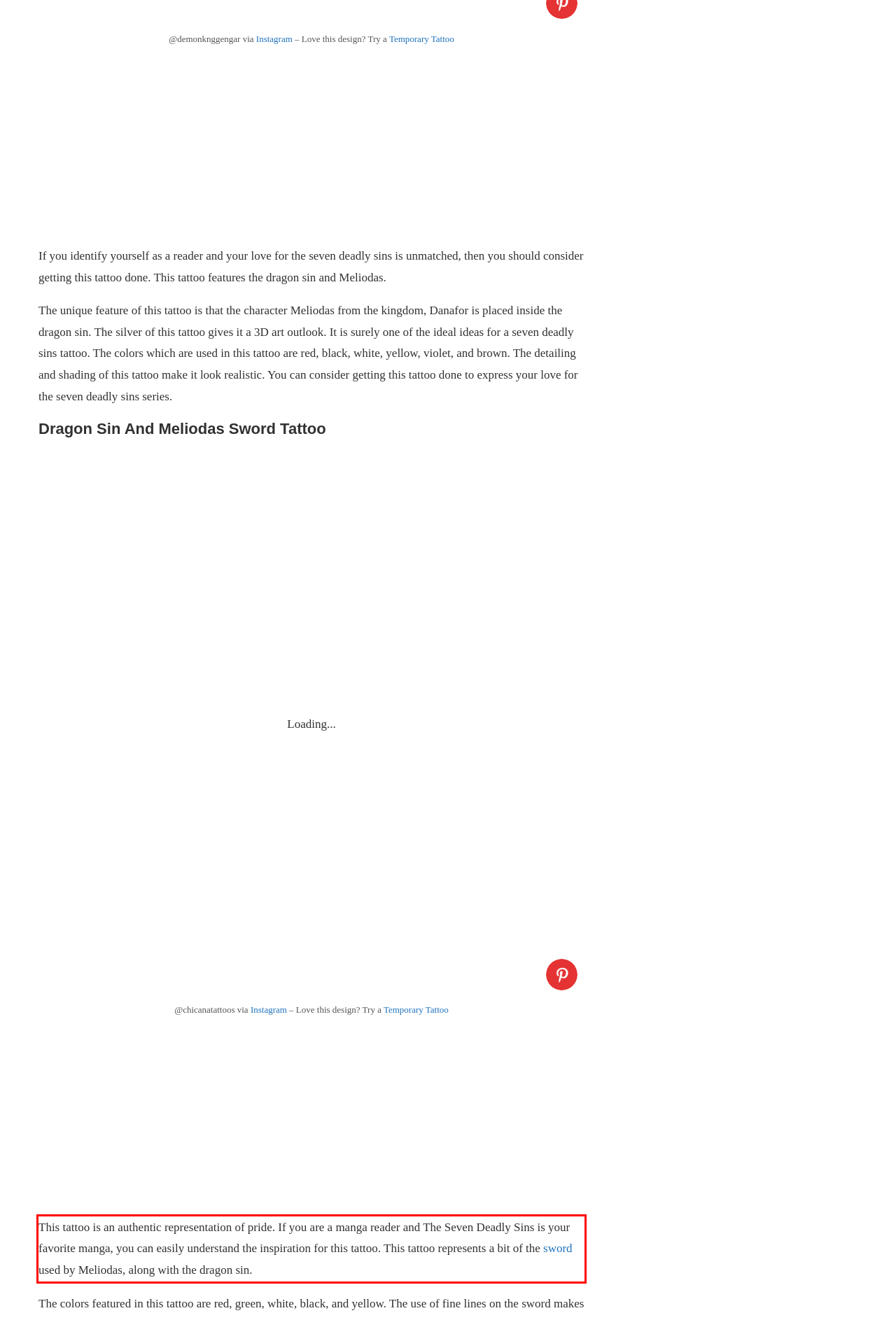You are given a screenshot showing a webpage with a red bounding box. Perform OCR to capture the text within the red bounding box.

This tattoo is an authentic representation of pride. If you are a manga reader and The Seven Deadly Sins is your favorite manga, you can easily understand the inspiration for this tattoo. This tattoo represents a bit of the sword used by Meliodas, along with the dragon sin.